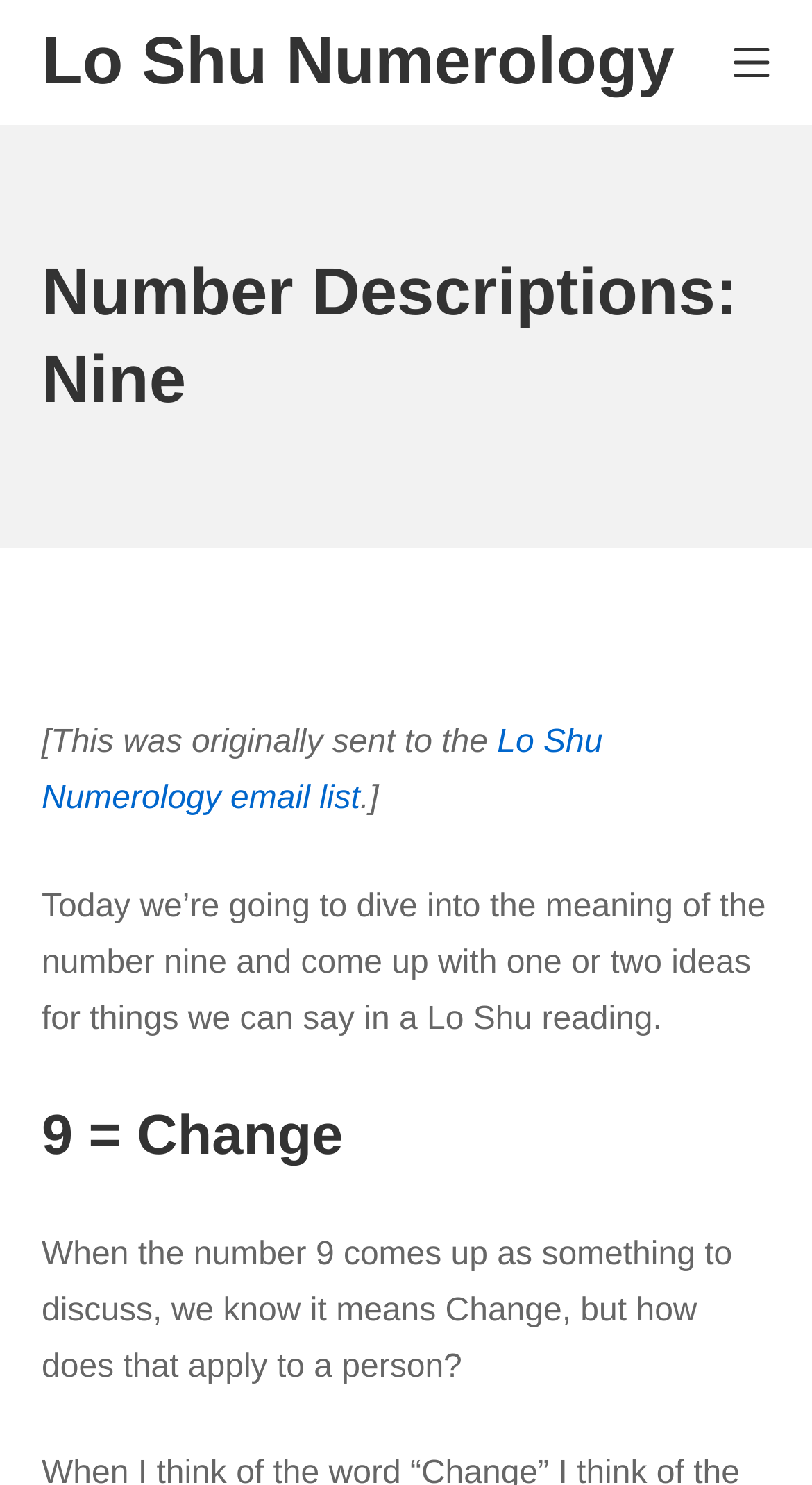Please respond in a single word or phrase: 
What is the topic of the hero section?

Number Descriptions: Nine